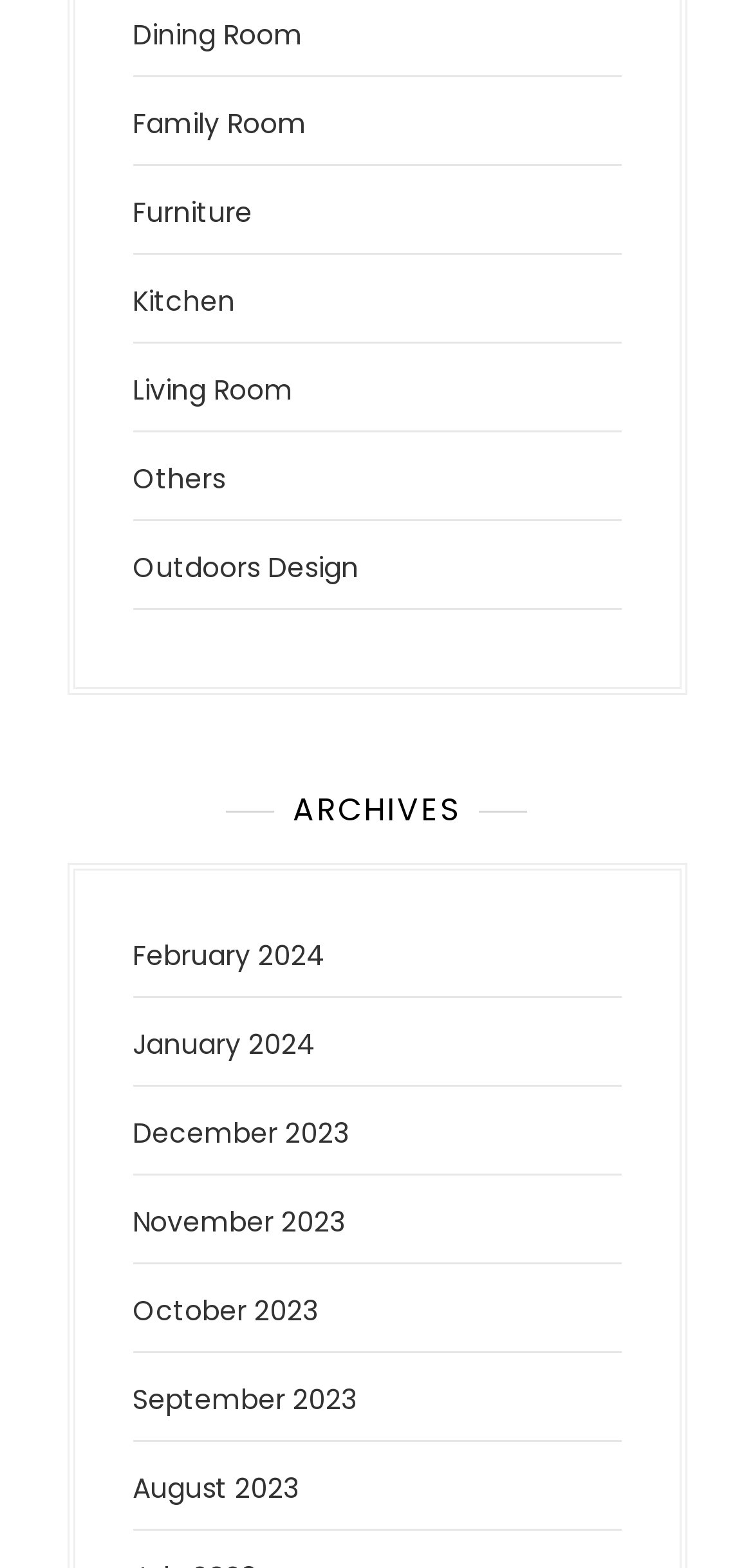Use a single word or phrase to answer the question: 
What is the first room type listed?

Dining Room